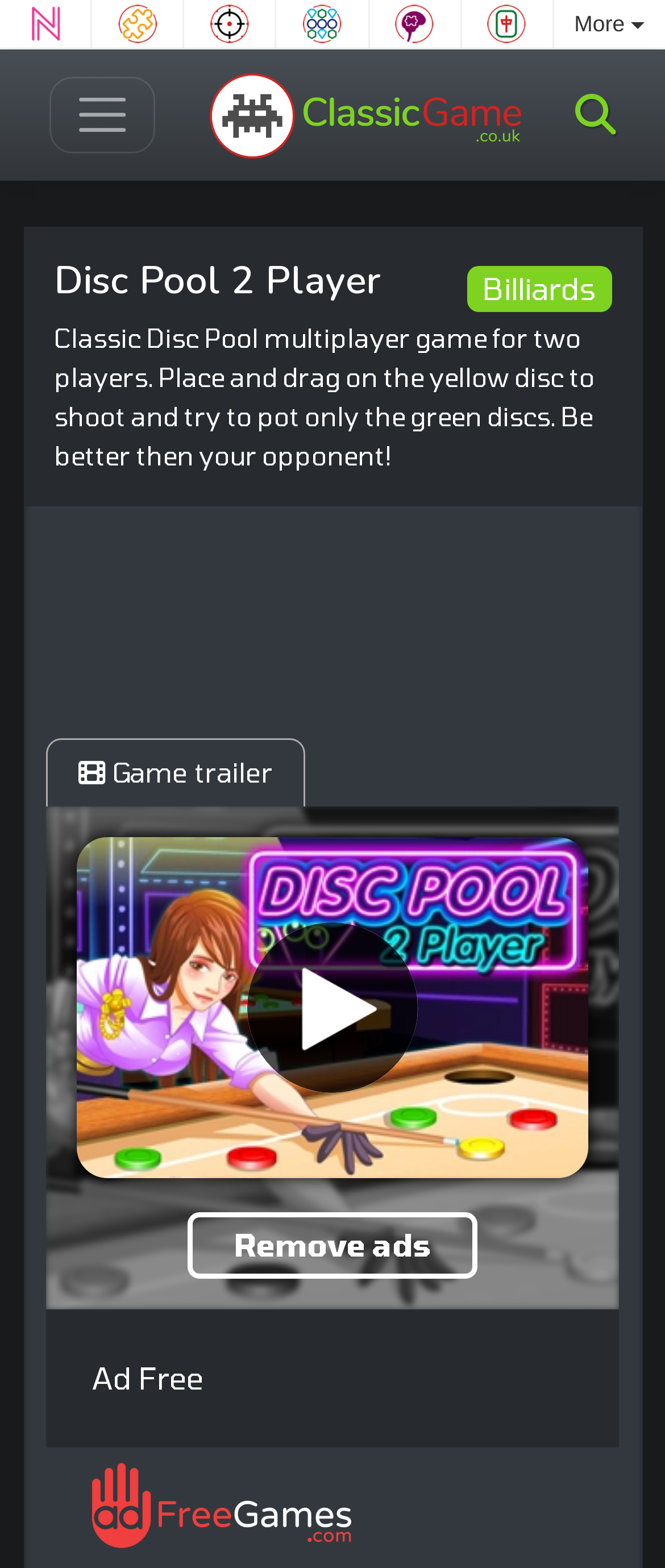Find the bounding box coordinates of the area that needs to be clicked in order to achieve the following instruction: "Click on the 'Neon games' link". The coordinates should be specified as four float numbers between 0 and 1, i.e., [left, top, right, bottom].

[0.01, 0.001, 0.126, 0.027]